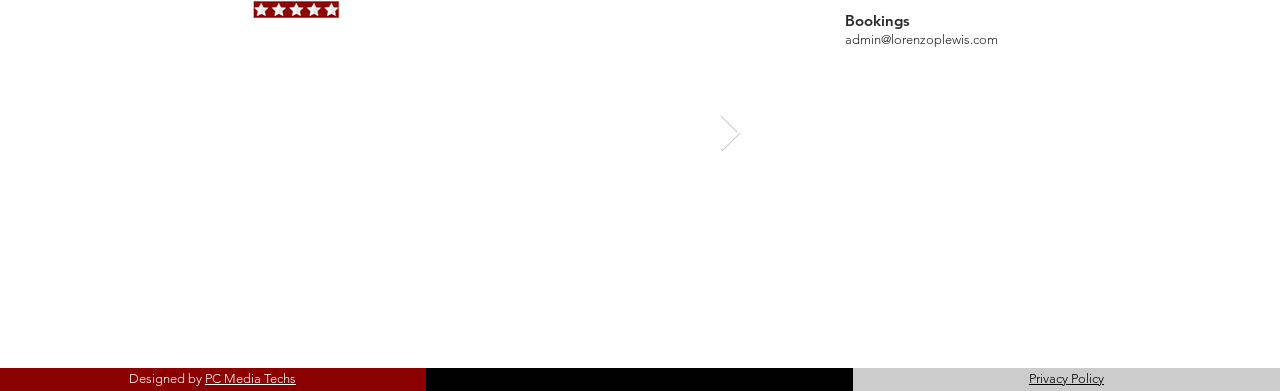What social media platforms are listed?
Refer to the image and give a detailed answer to the question.

The social media platforms are listed in the 'Social Bar' section, which contains links to Facebook, Twitter, YouTube, and Instagram, indicating the website's presence on these platforms.